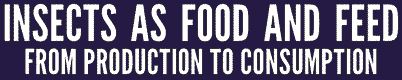Please answer the following question using a single word or phrase: 
What is the main topic of the image?

Insects as food and feed